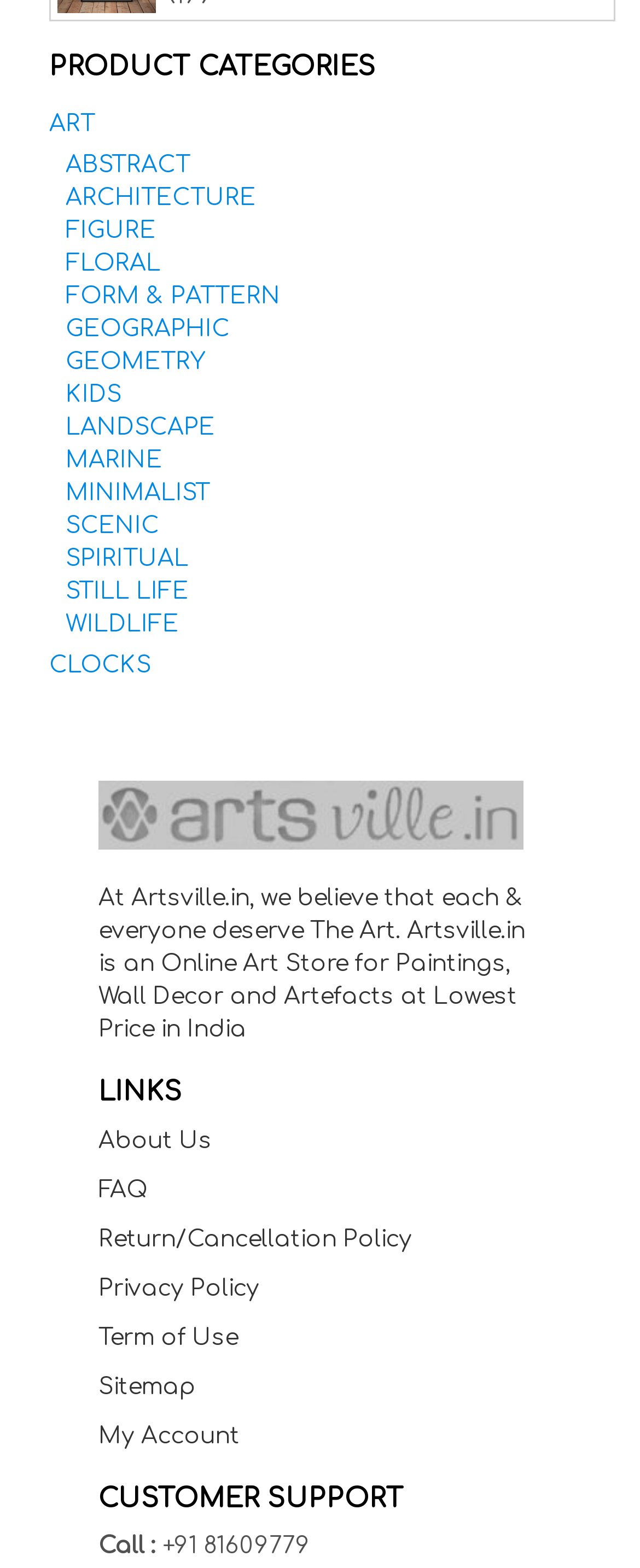Identify the bounding box coordinates of the section to be clicked to complete the task described by the following instruction: "Browse ART products". The coordinates should be four float numbers between 0 and 1, formatted as [left, top, right, bottom].

[0.077, 0.071, 0.149, 0.087]